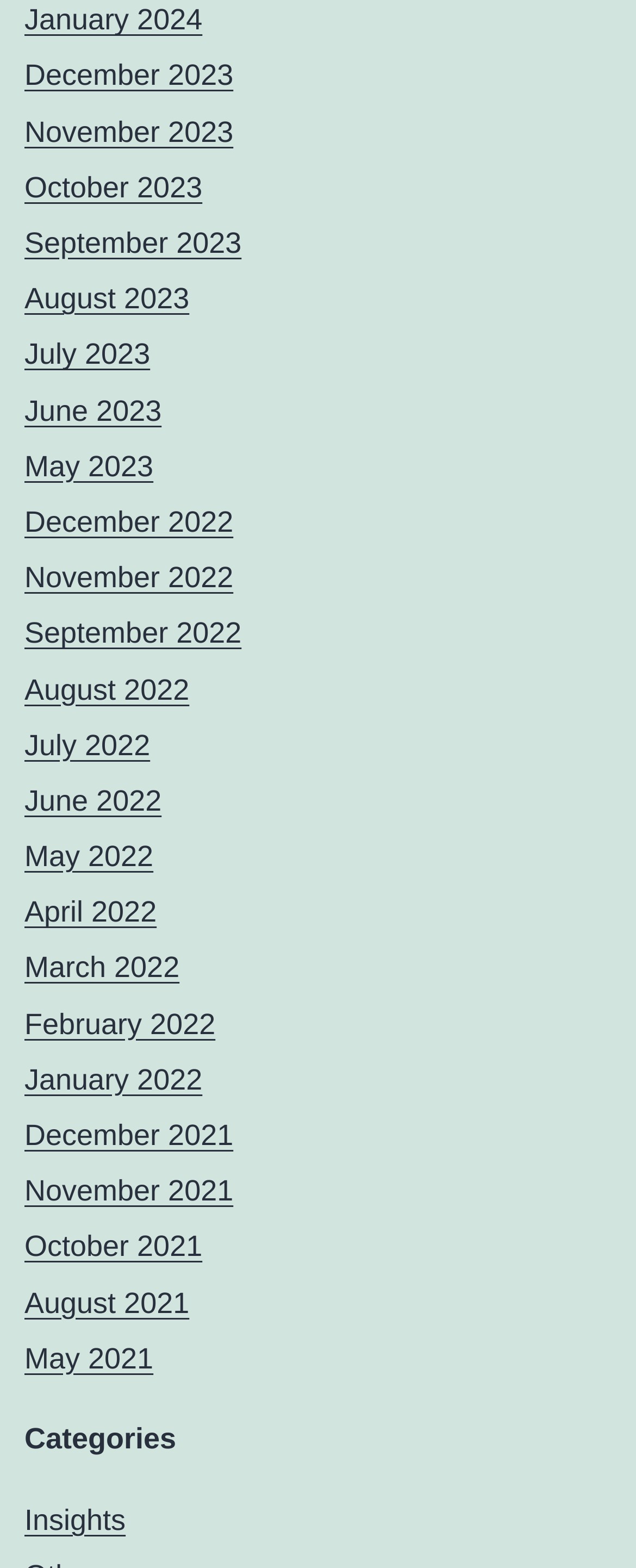Identify the bounding box coordinates of the region that should be clicked to execute the following instruction: "Read insights".

[0.038, 0.959, 0.198, 0.98]